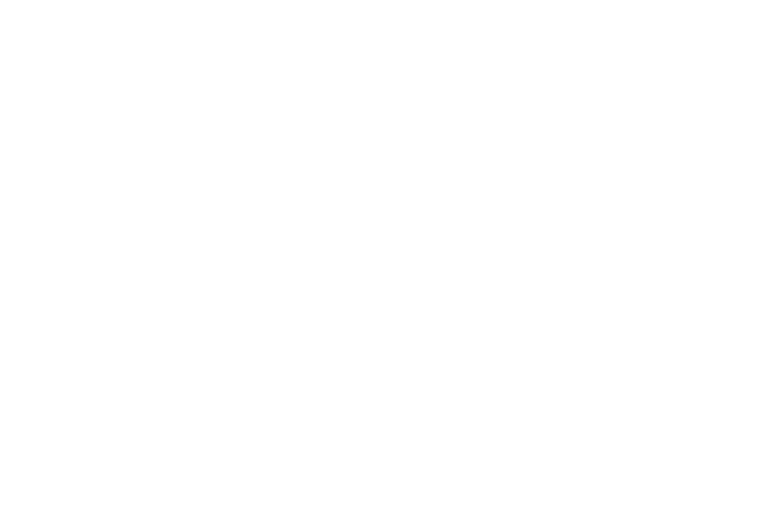What is the purpose of the ChamLearn platform?
Could you give a comprehensive explanation in response to this question?

According to the caption, the ChamLearn platform aims to provide comprehensive education and resources related to kidney health, supporting dialysis patients and their caregivers in Malaysia.